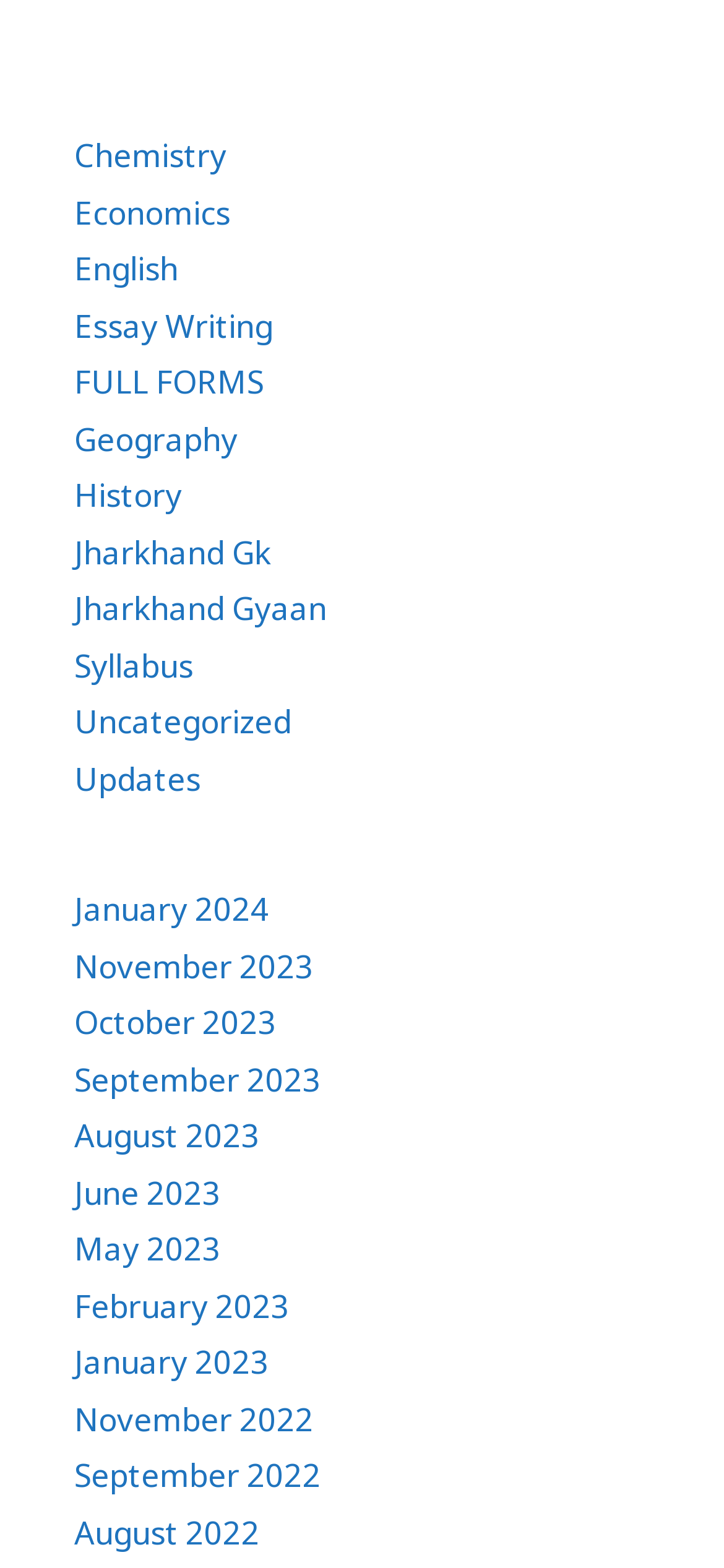Determine the bounding box coordinates for the clickable element to execute this instruction: "Go to the 'September 2023' archive". Provide the coordinates as four float numbers between 0 and 1, i.e., [left, top, right, bottom].

[0.103, 0.675, 0.444, 0.702]